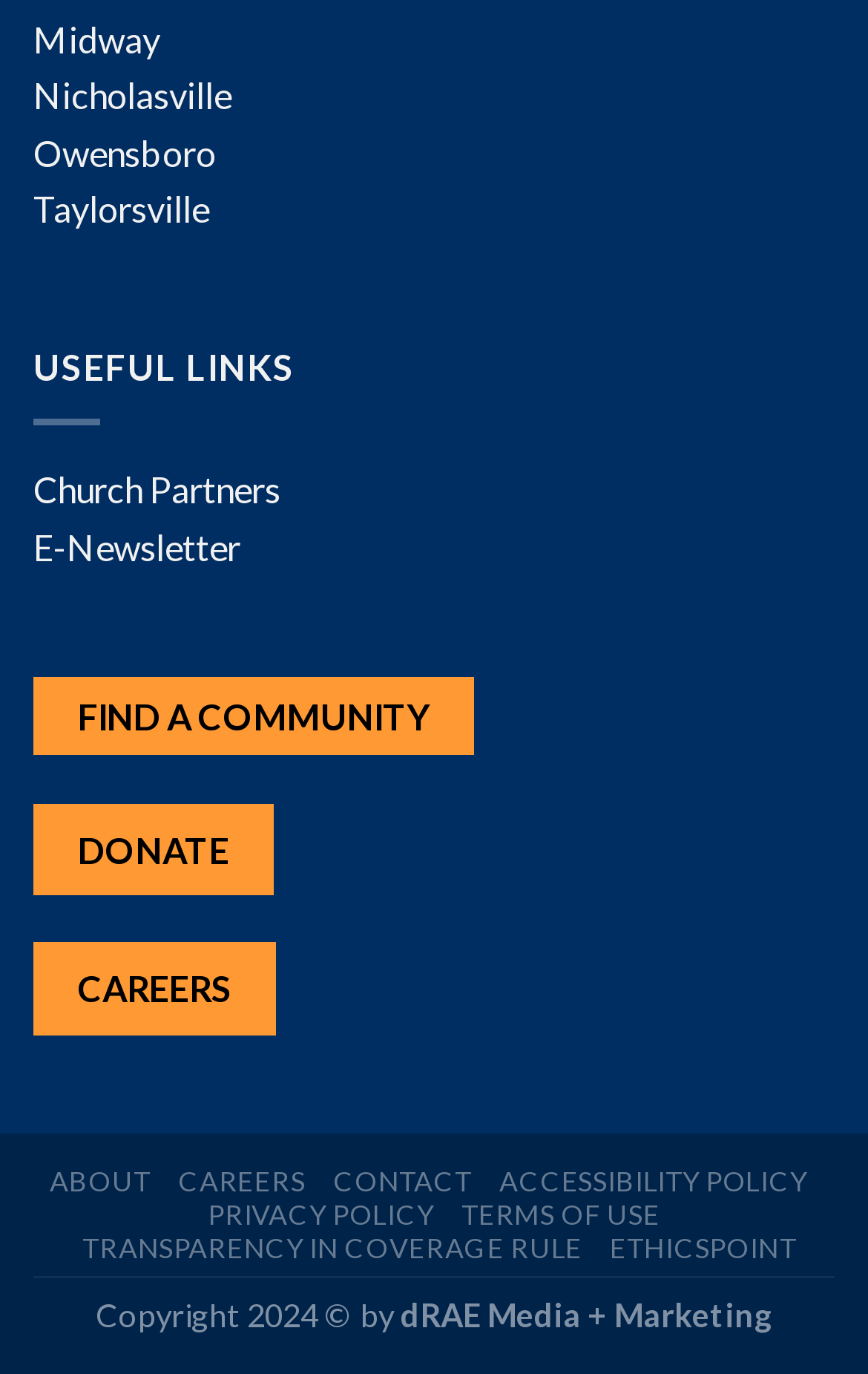What is the last link in the bottom navigation bar?
Please provide a comprehensive answer based on the visual information in the image.

I looked at the links at the bottom of the webpage and found that the last link is 'ETHICSPOINT', which is located at the bottom right corner of the webpage.